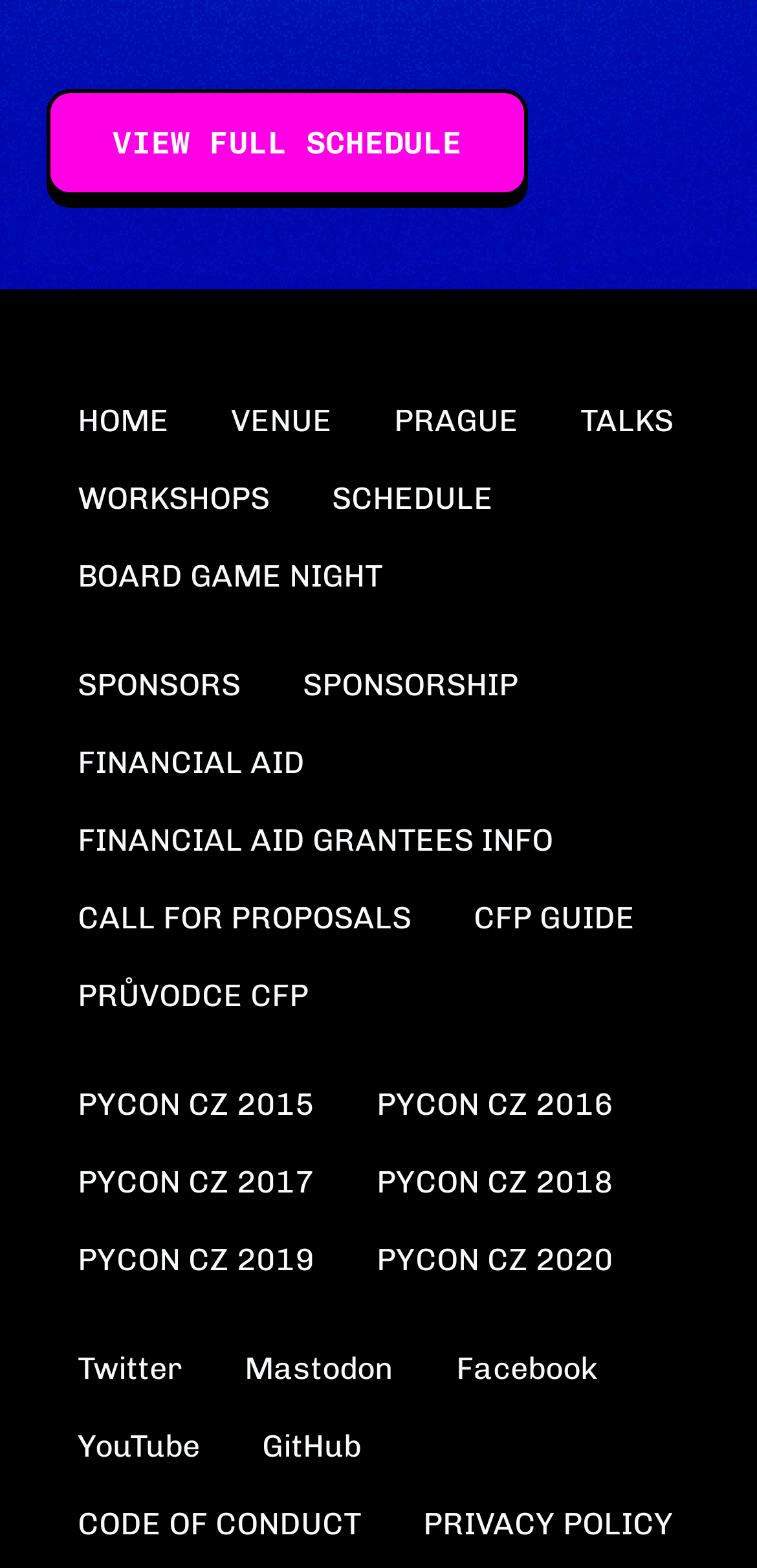How many links are there on the top navigation bar?
By examining the image, provide a one-word or phrase answer.

9